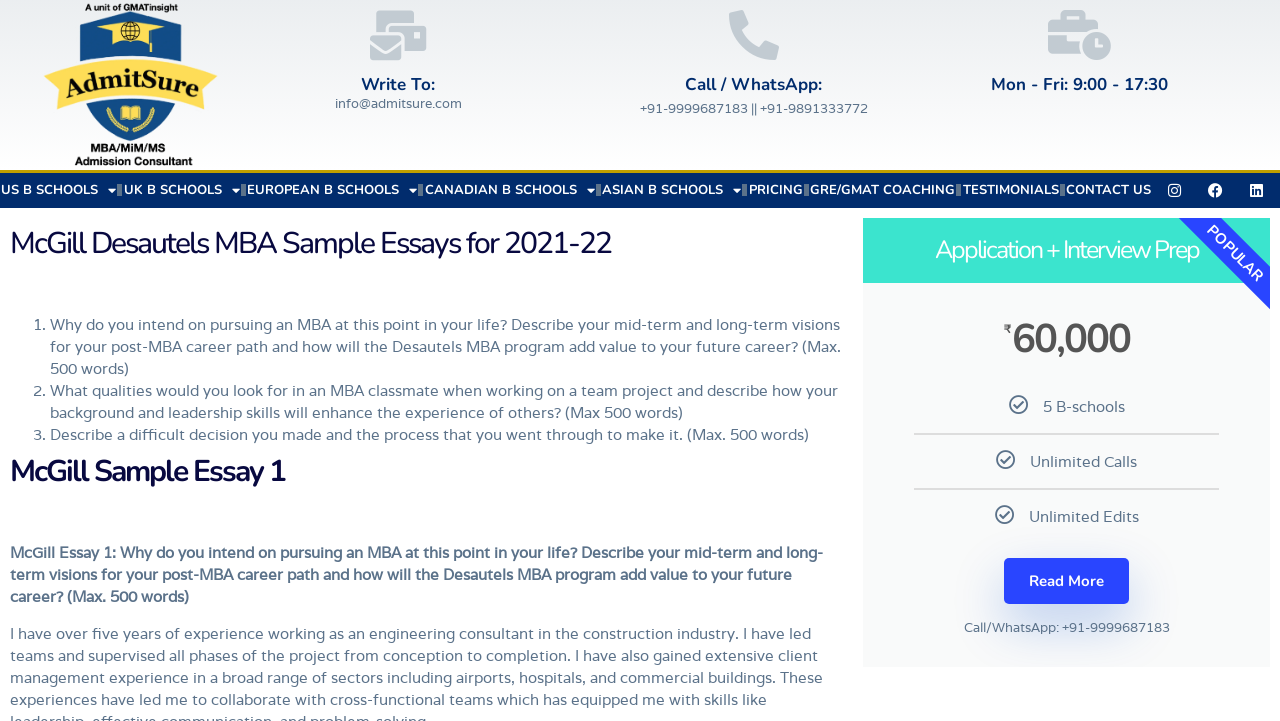What is the topic of the first essay question?
Please answer using one word or phrase, based on the screenshot.

Why do you intend on pursuing an MBA